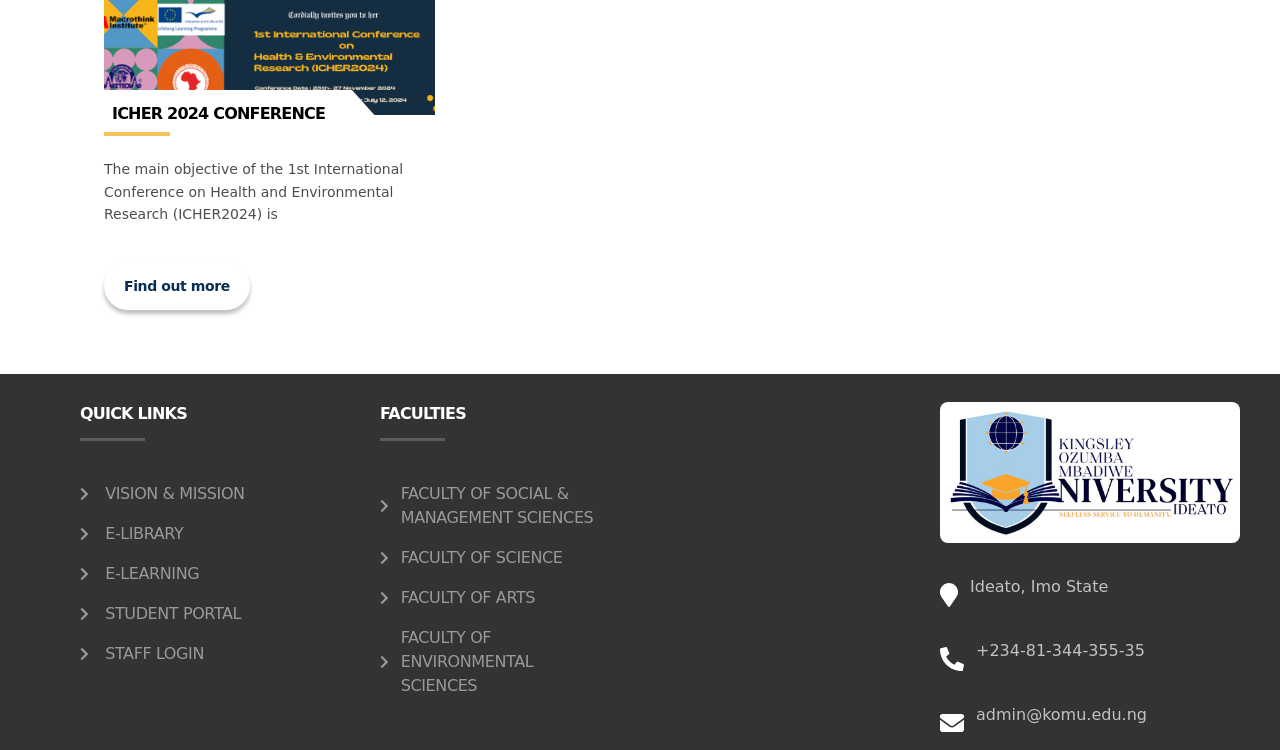Please mark the bounding box coordinates of the area that should be clicked to carry out the instruction: "Click on the 'Find out more' link".

[0.081, 0.35, 0.195, 0.414]